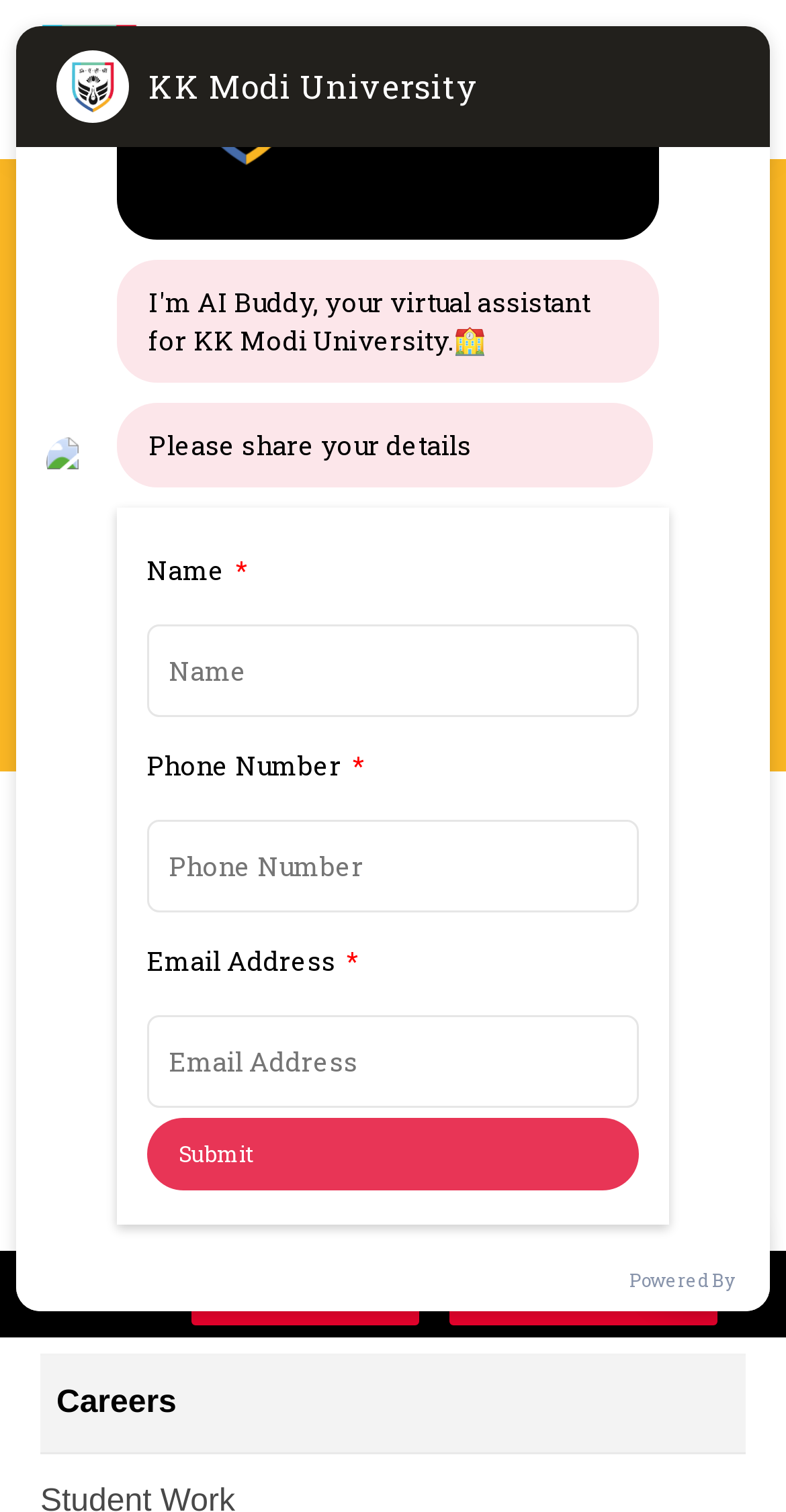What is the theme of the webpage?
We need a detailed and meticulous answer to the question.

The theme of the webpage can be inferred from the heading 'HOSPITALITY & HOTEL ADMINISTRATION' and the image 'hospitality' which suggests that the webpage is related to Hospitality and Hotel Administration.